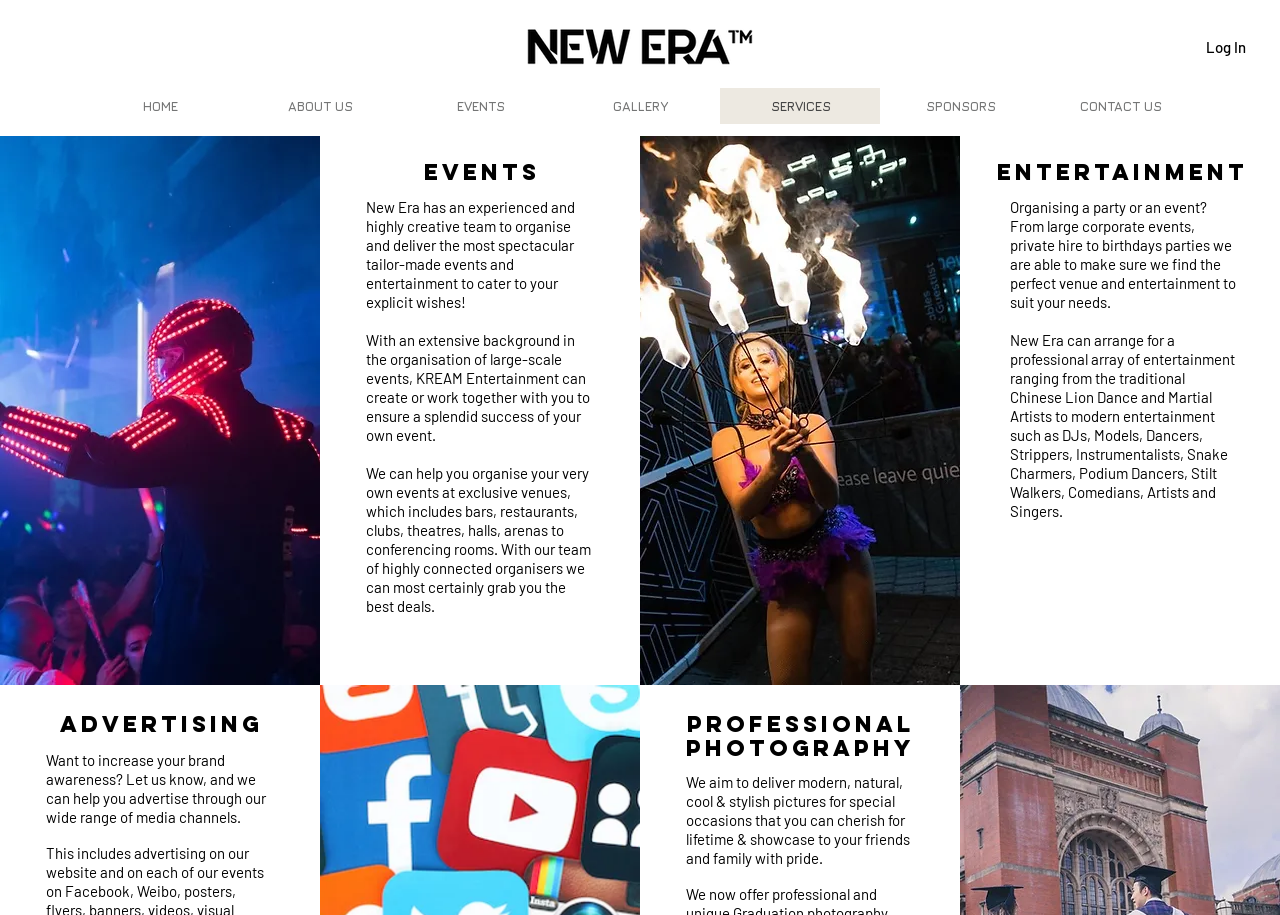What type of events does New Era Promotions organize?
Offer a detailed and full explanation in response to the question.

Based on the webpage content, New Era Promotions is an independent and professional events and entertainment organisation bureau specialising in contemporary Oriental nightlife entertainment, concerts, gigs and high-end shows. Therefore, it can be inferred that they organize contemporary Oriental nightlife entertainment events.